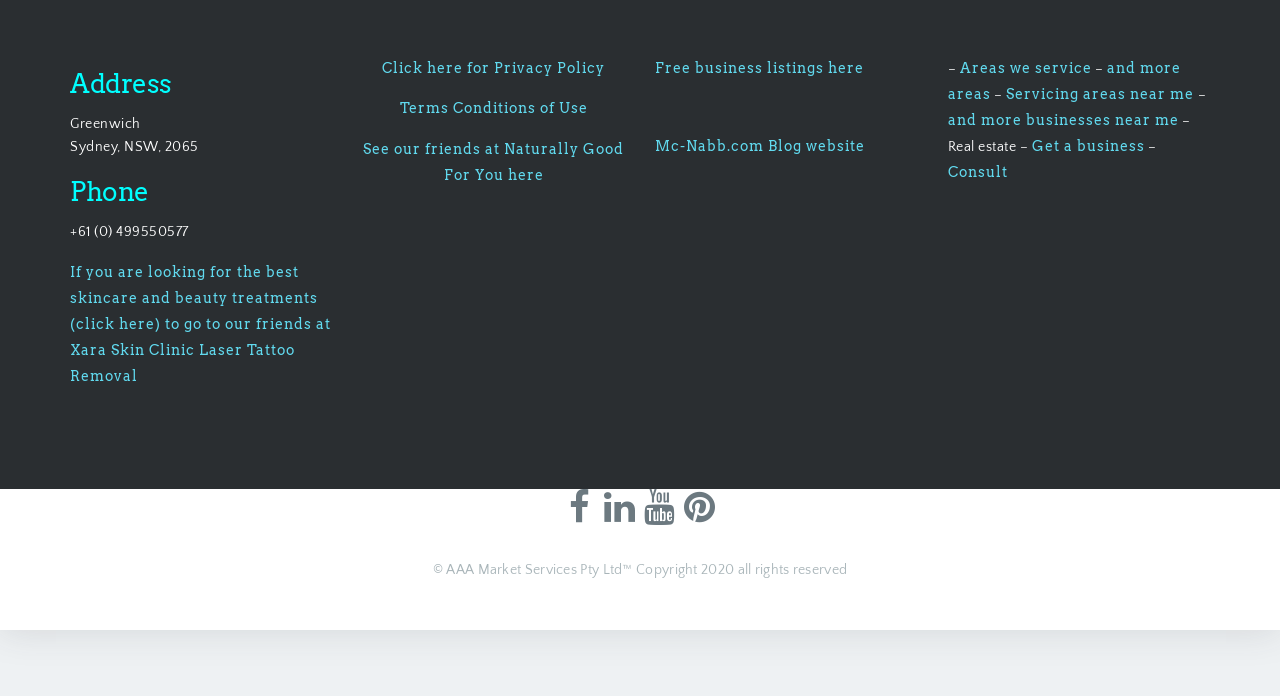What type of cards are accepted by the business?
Please provide a detailed and thorough answer to the question.

I found the accepted card types by looking at the image elements, which display the logos of Master Card and Visa Card, indicating that the business accepts these types of payment.